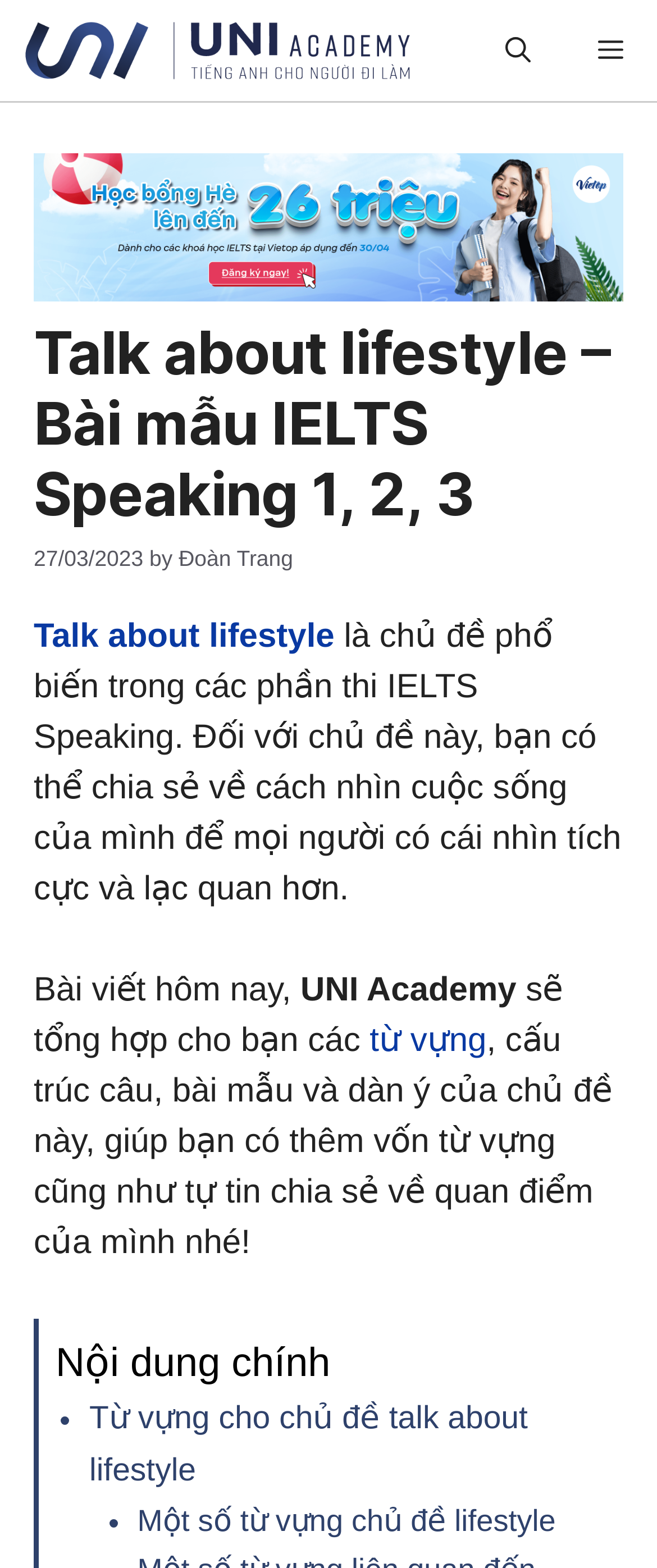Bounding box coordinates are specified in the format (top-left x, top-left y, bottom-right x, bottom-right y). All values are floating point numbers bounded between 0 and 1. Please provide the bounding box coordinate of the region this sentence describes: aria-label="Open Search Bar"

[0.718, 0.0, 0.859, 0.064]